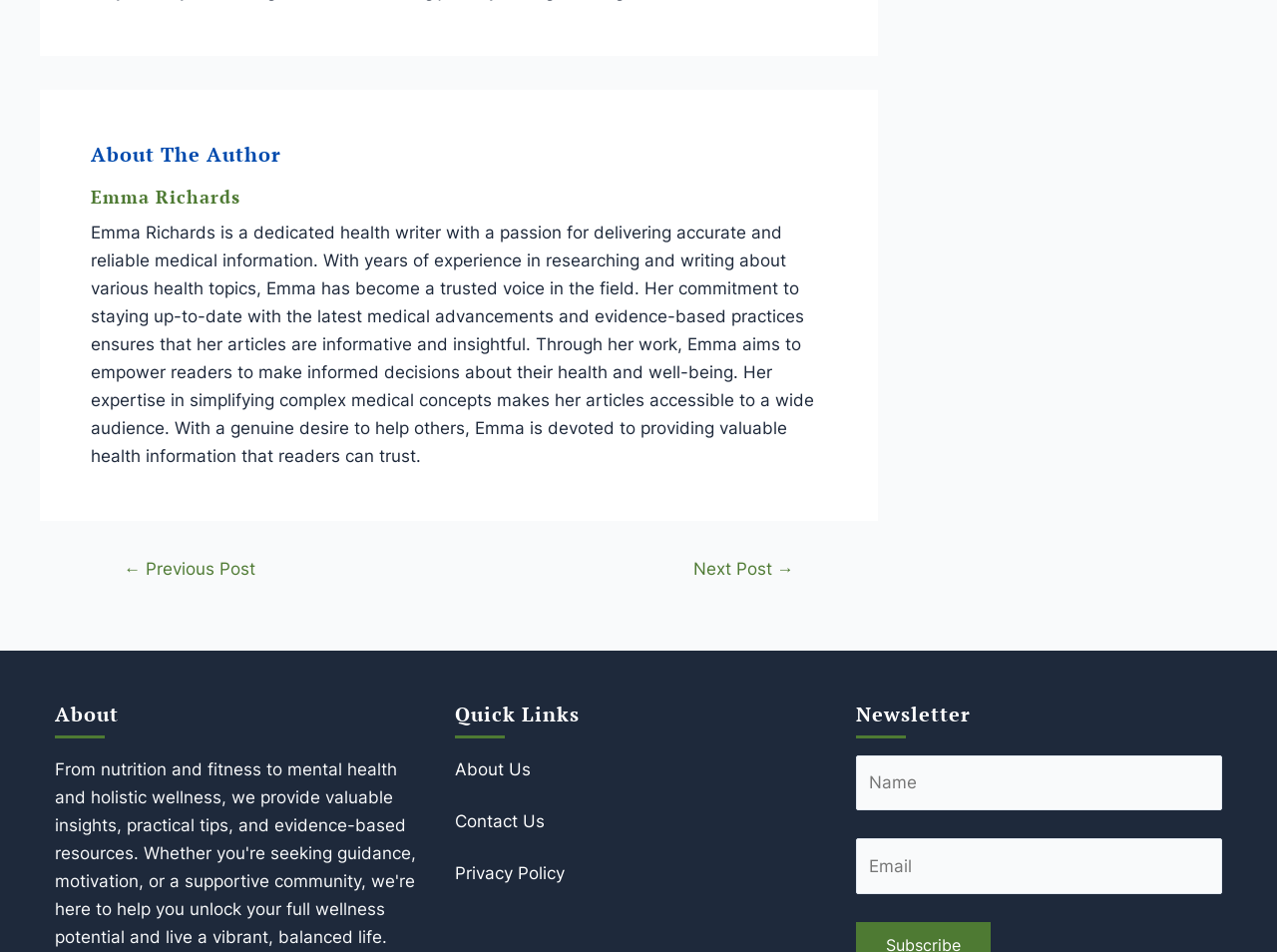What is the purpose of the textbox 'Name'?
Give a detailed response to the question by analyzing the screenshot.

The textbox 'Name' is a child element of the heading 'Newsletter' and is required. It is likely used to input the name of the user who wants to subscribe to the newsletter.